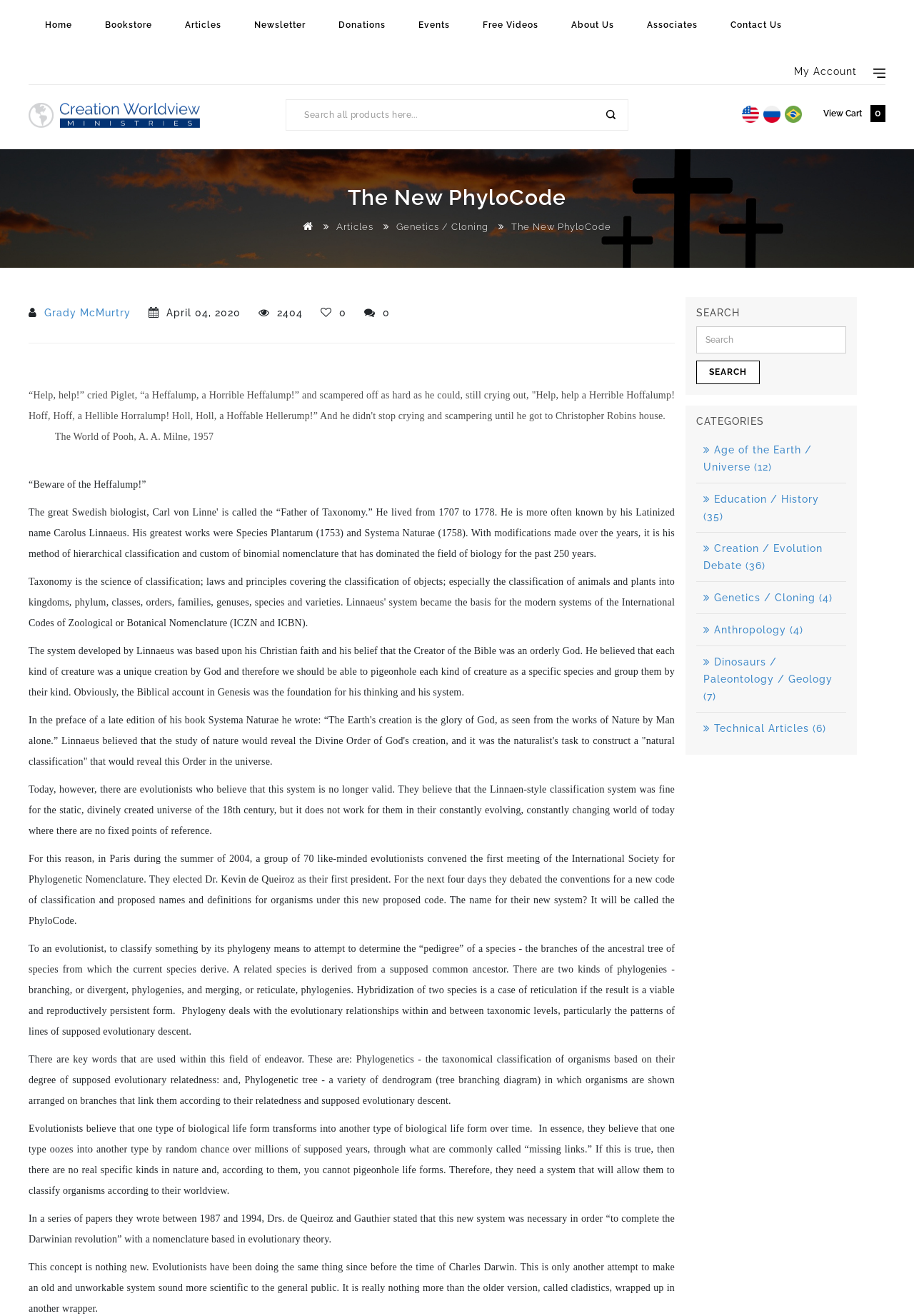How many categories are listed on the webpage?
Using the visual information, reply with a single word or short phrase.

7